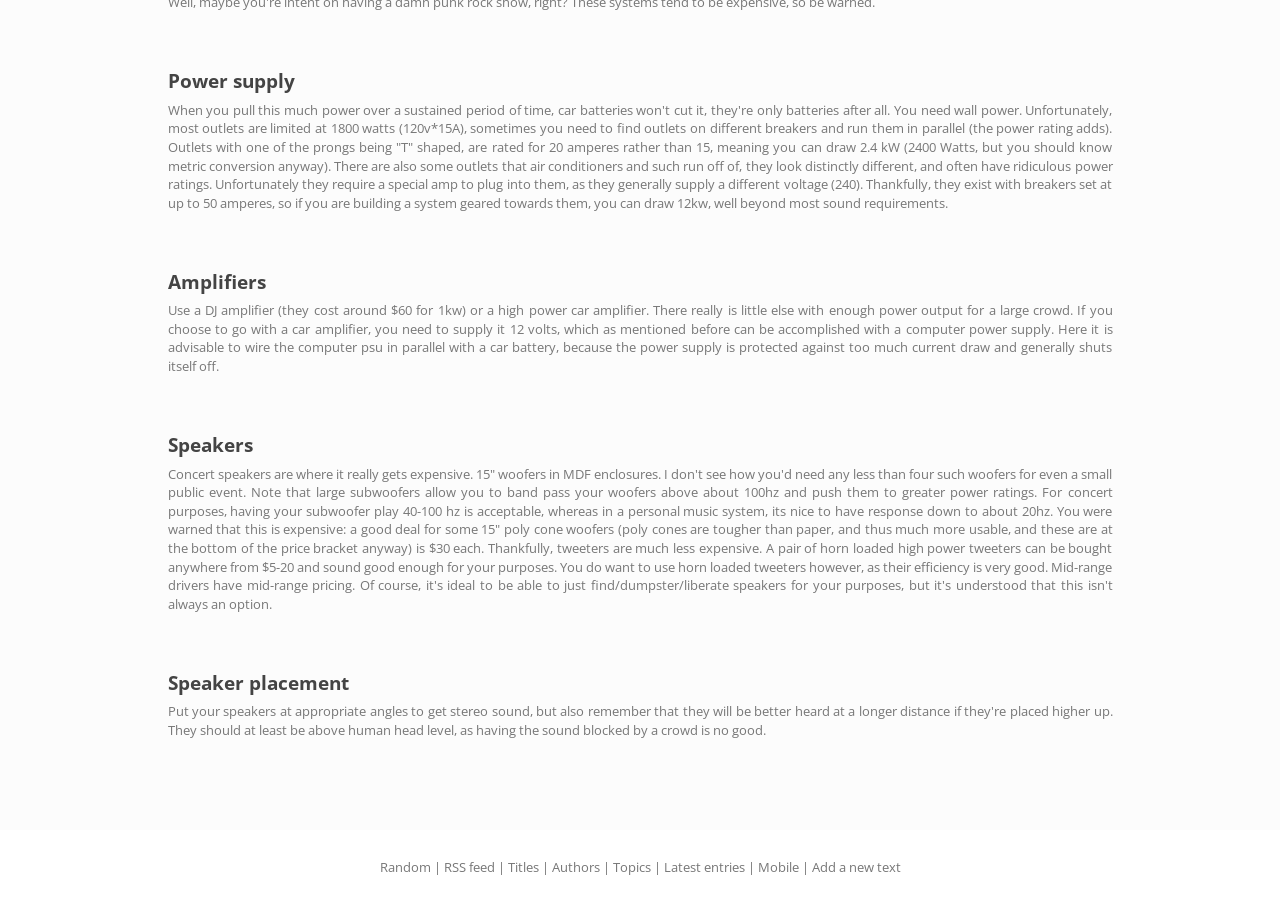Using the information in the image, give a comprehensive answer to the question: 
What is the ideal frequency range for a subwoofer in a personal music system?

According to the text, in a personal music system, it's nice to have response down to about 20hz from the subwoofer, whereas for concert purposes, having the subwoofer play 40-100 hz is acceptable.